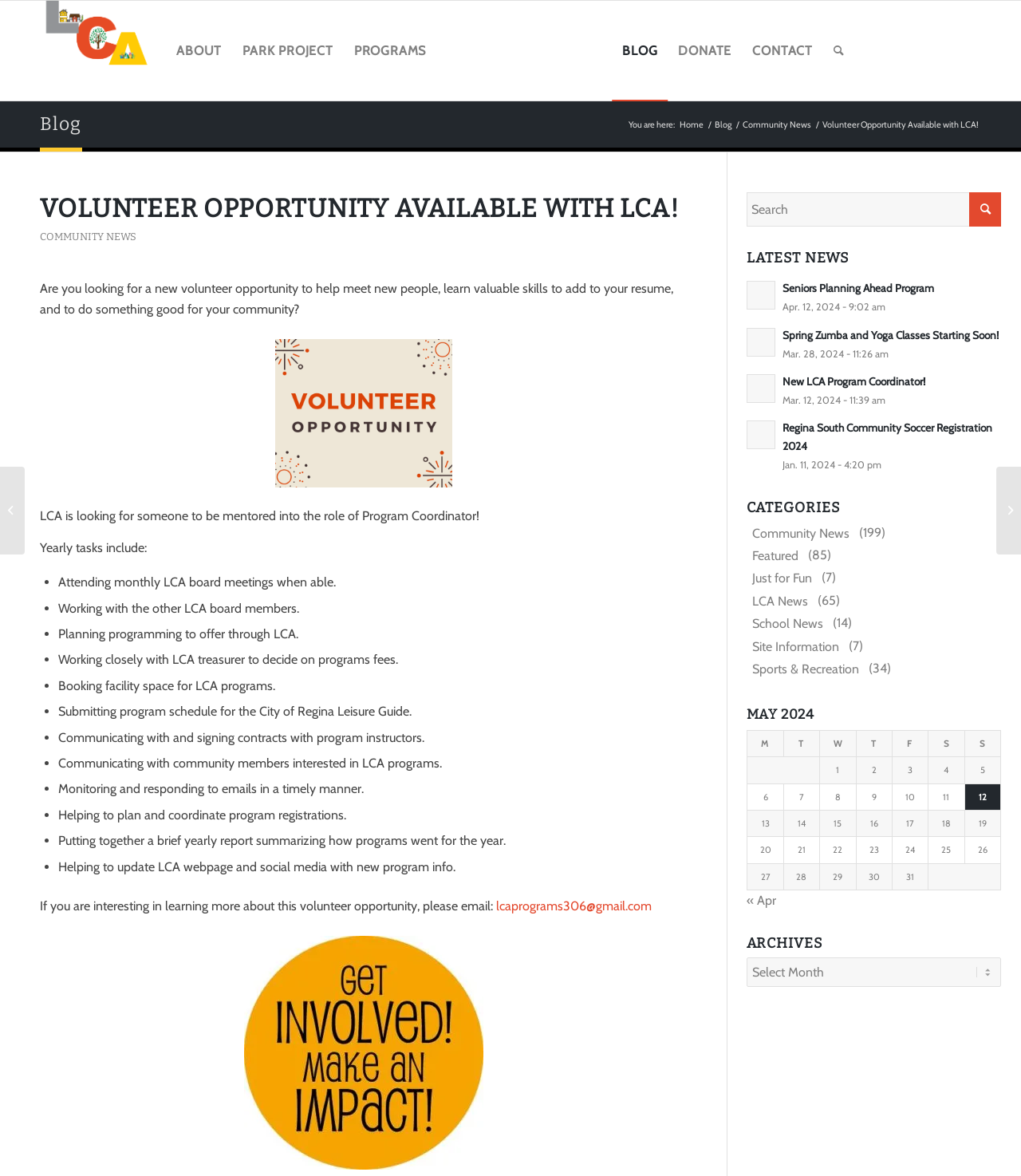Refer to the screenshot and give an in-depth answer to this question: What is the name of the program that is mentioned in the first news article?

The first news article under 'LATEST NEWS' is titled 'Seniors Planning Ahead Program Apr. 12, 2024 - 9:02 am', which indicates that the program mentioned is the 'Seniors Planning Ahead Program'.